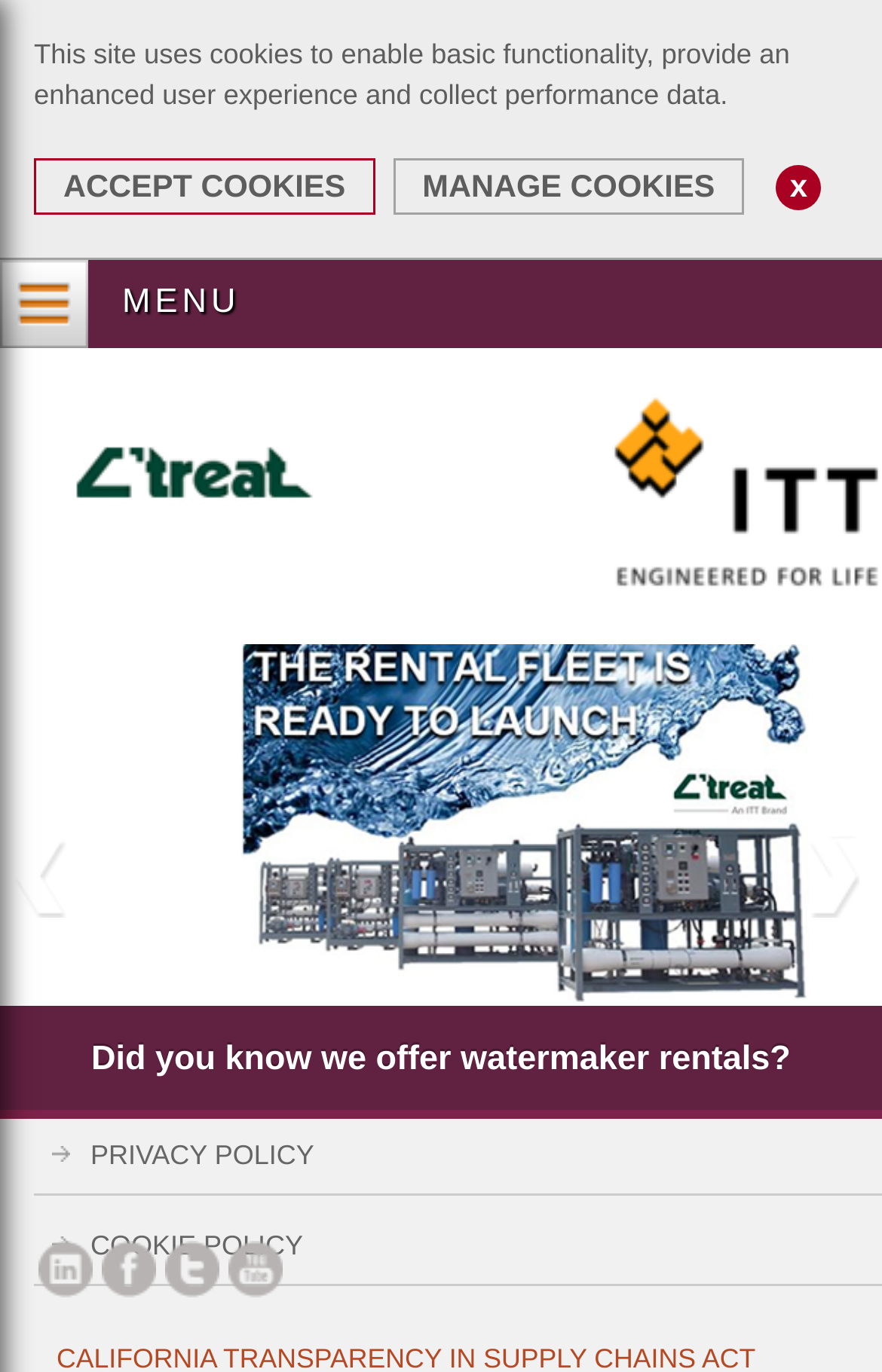Can you find the bounding box coordinates of the area I should click to execute the following instruction: "View Products"?

[0.046, 0.845, 0.954, 0.919]